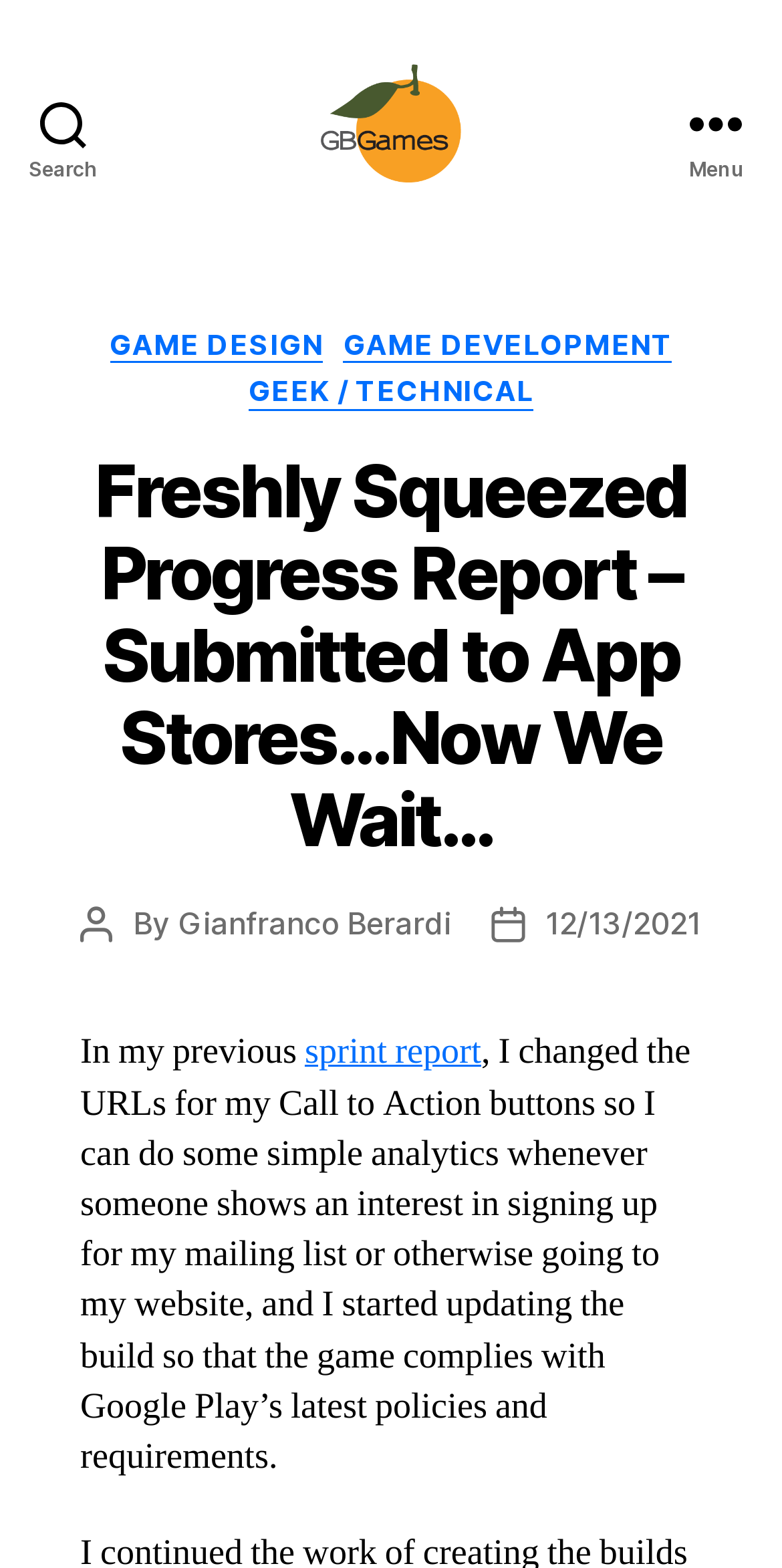Please identify the bounding box coordinates of the element that needs to be clicked to execute the following command: "Search the website". Provide the bounding box using four float numbers between 0 and 1, formatted as [left, top, right, bottom].

[0.0, 0.0, 0.162, 0.157]